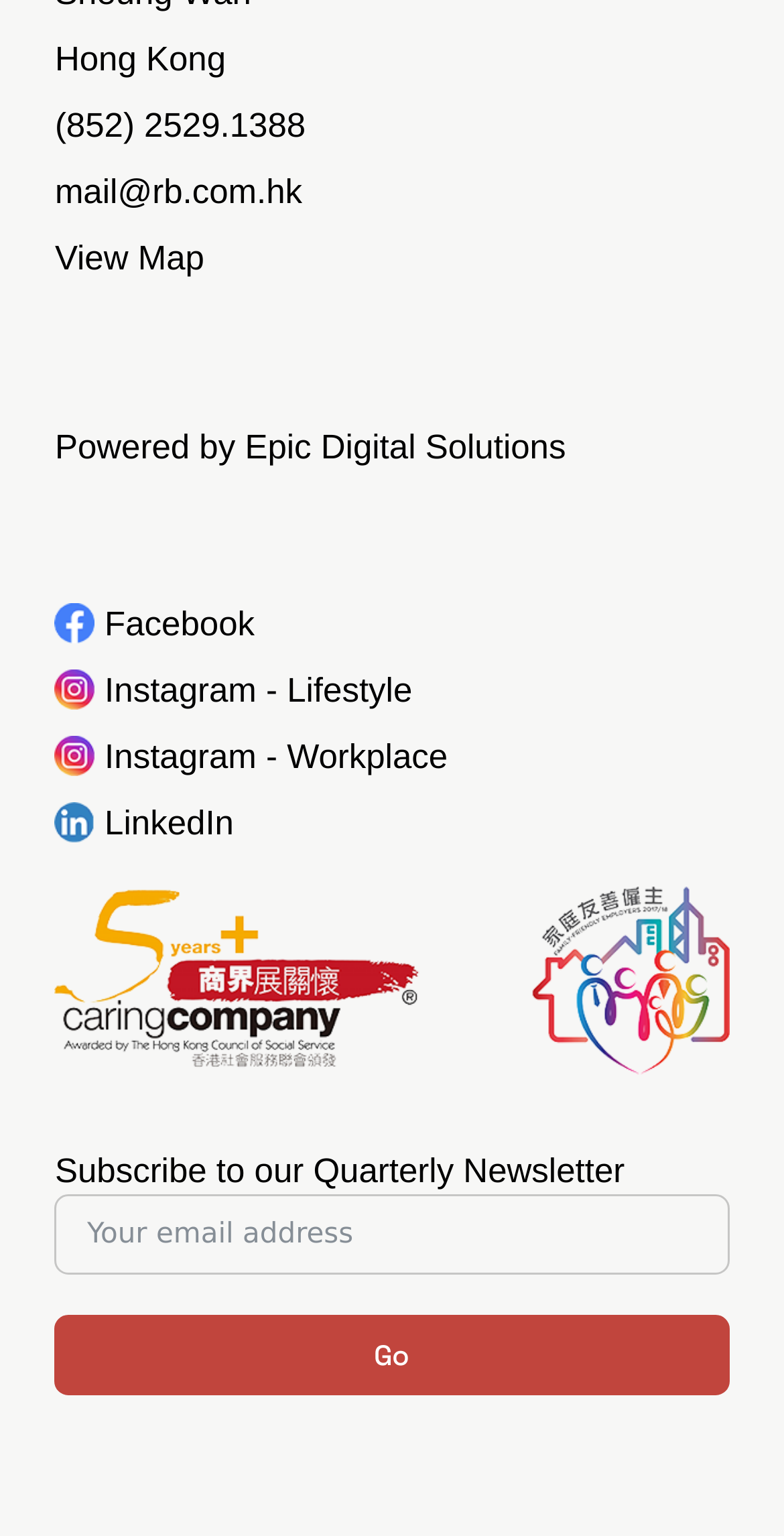Locate the bounding box coordinates of the clickable area to execute the instruction: "Call the phone number". Provide the coordinates as four float numbers between 0 and 1, represented as [left, top, right, bottom].

[0.07, 0.069, 0.39, 0.094]